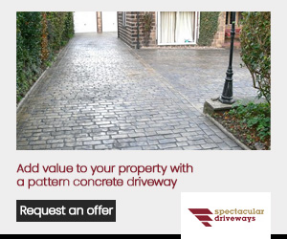Reply to the question with a single word or phrase:
What is the purpose of the street lamp?

To illuminate the path